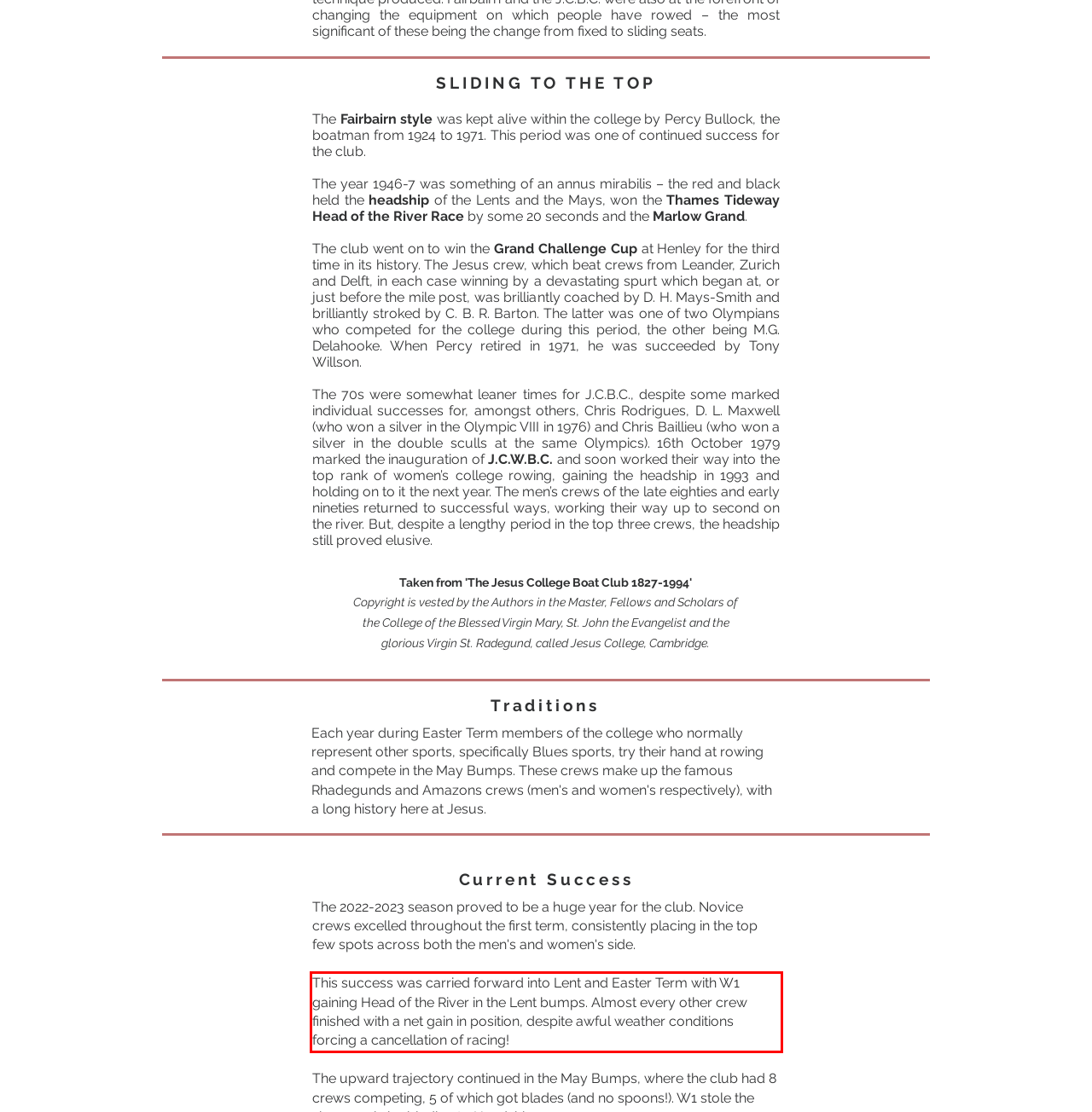Given a screenshot of a webpage containing a red bounding box, perform OCR on the text within this red bounding box and provide the text content.

This success was carried forward into Lent and Easter Term with W1 gaining Head of the River in the Lent bumps. Almost every other crew finished with a net gain in position, despite awful weather conditions forcing a cancellation of racing!